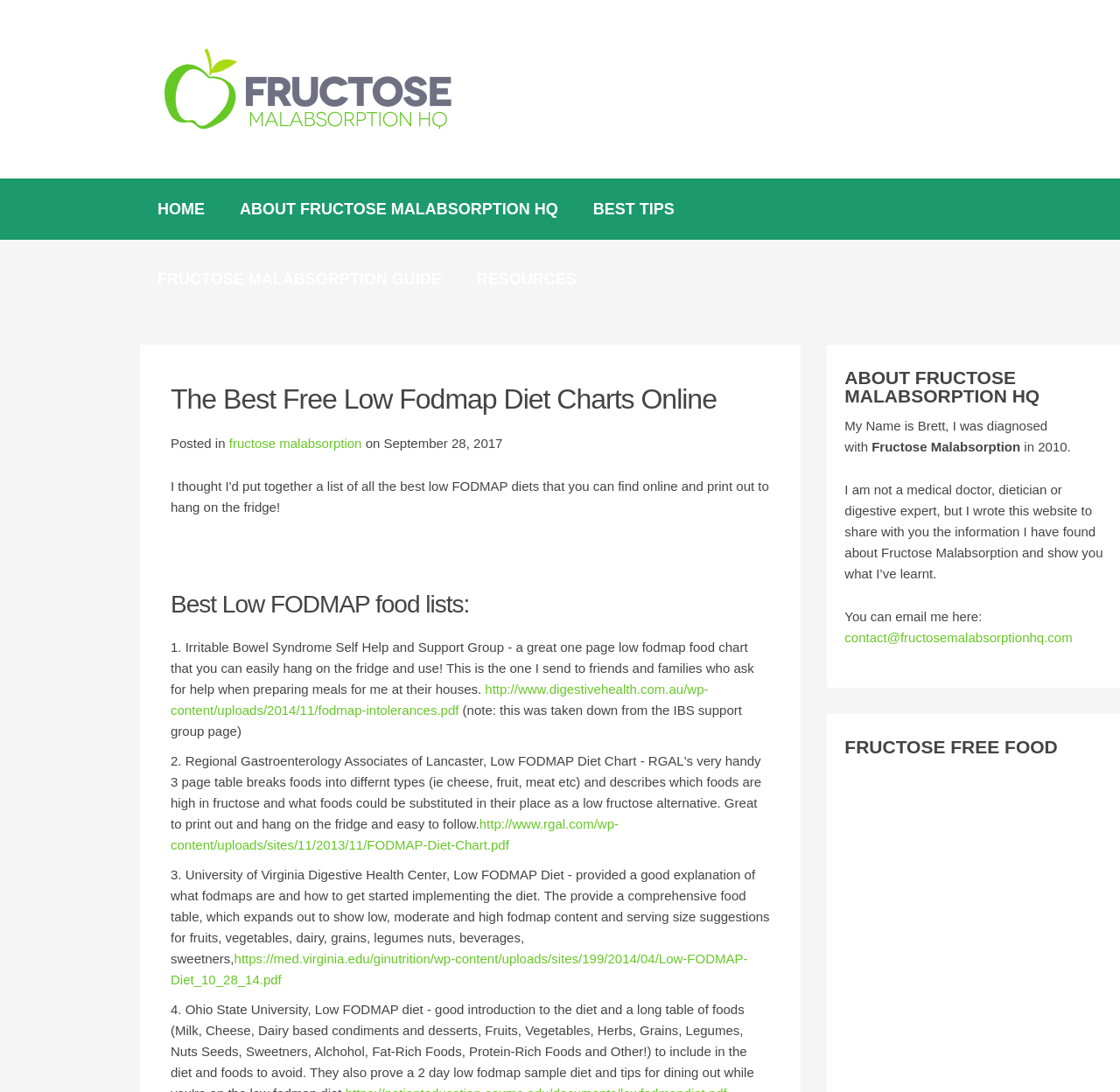Locate the bounding box of the user interface element based on this description: "Home".

[0.125, 0.163, 0.198, 0.22]